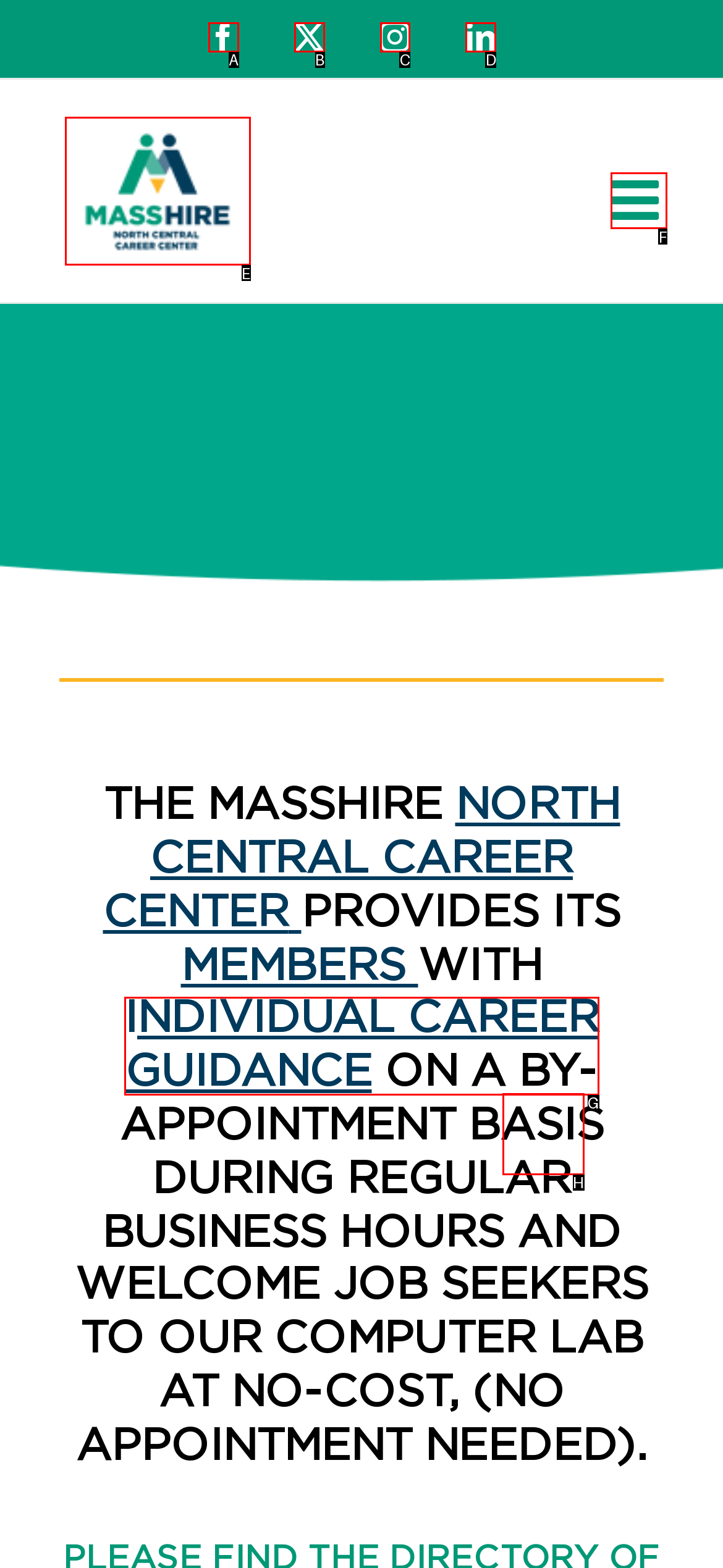Determine which HTML element should be clicked to carry out the following task: Toggle mobile menu Respond with the letter of the appropriate option.

F